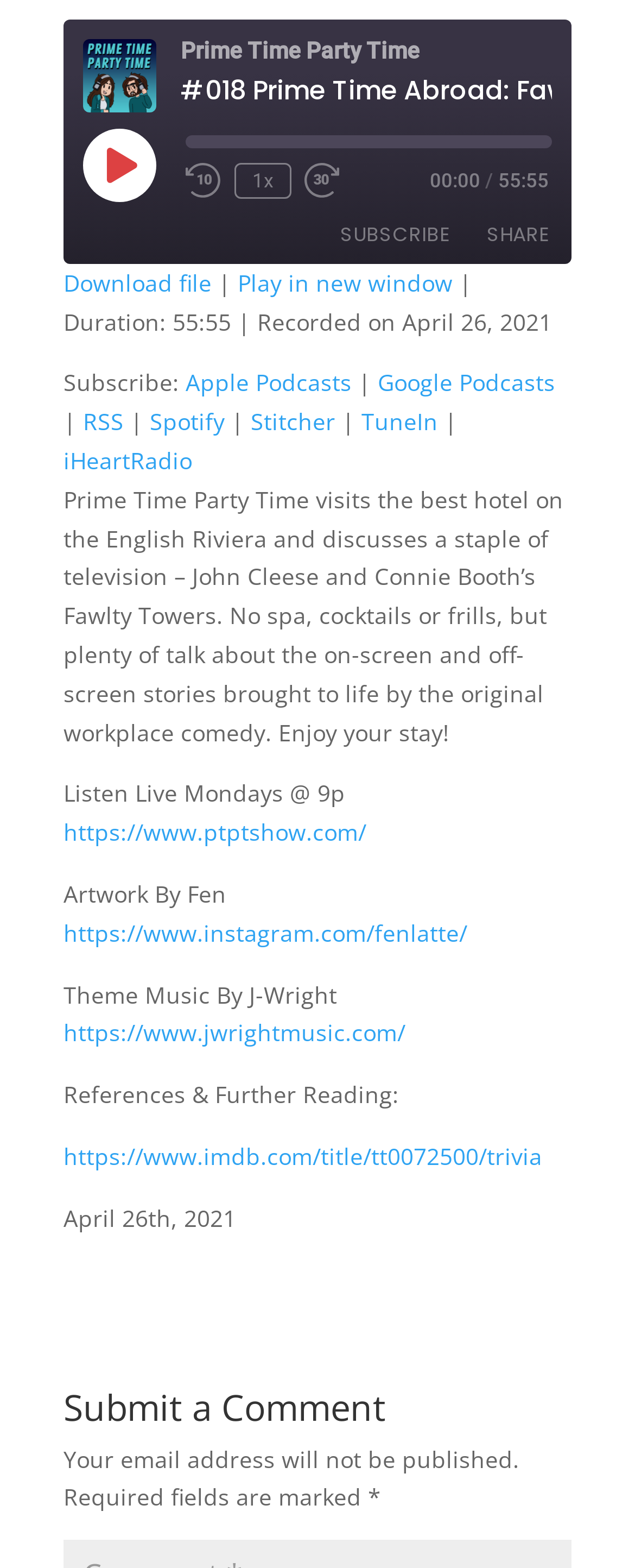Using the webpage screenshot, locate the HTML element that fits the following description and provide its bounding box: "iHeartRadio".

[0.1, 0.284, 0.303, 0.303]